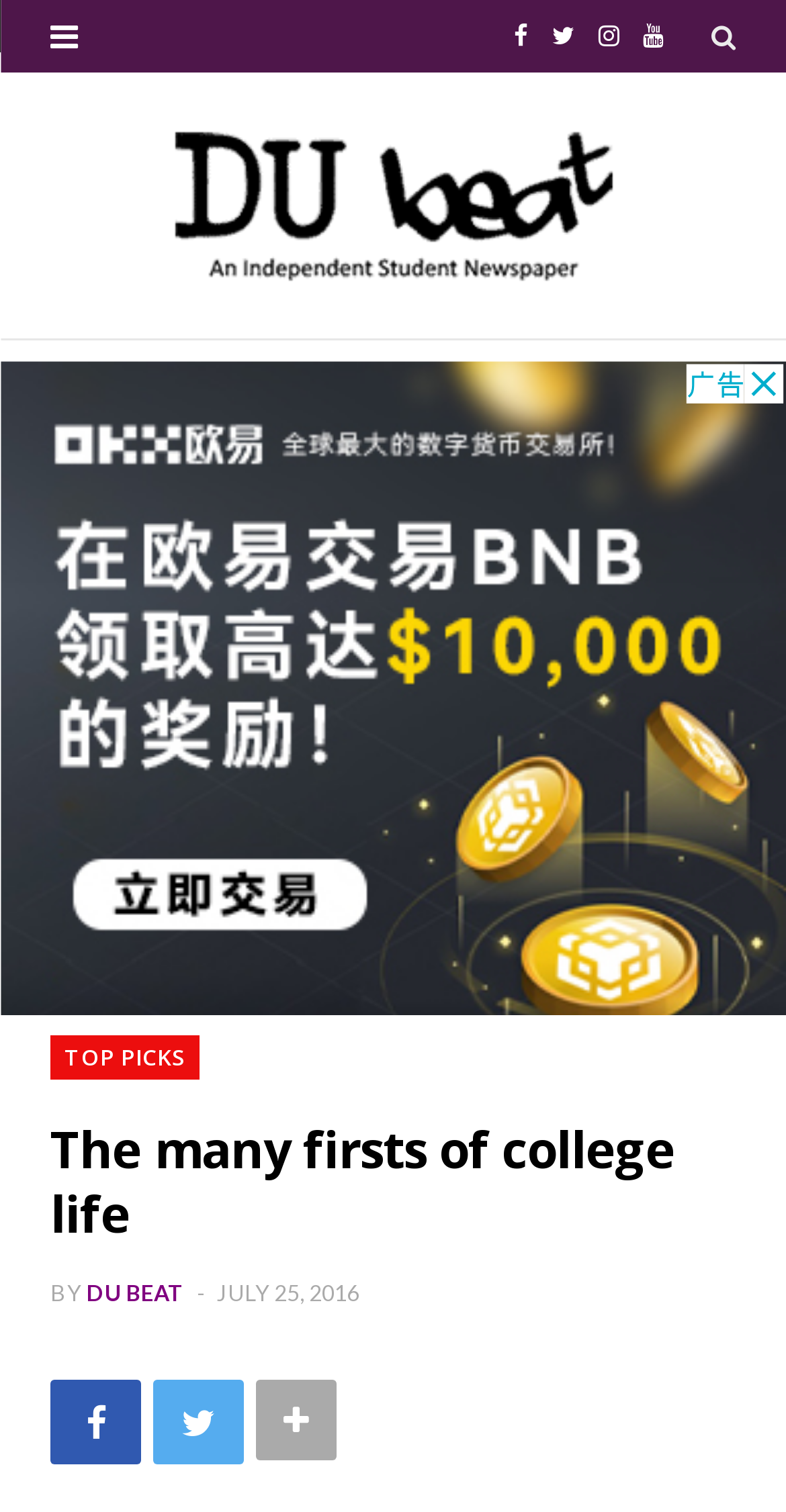For the given element description Twitter, determine the bounding box coordinates of the UI element. The coordinates should follow the format (top-left x, top-left y, bottom-right x, bottom-right y) and be within the range of 0 to 1.

[0.687, 0.0, 0.746, 0.048]